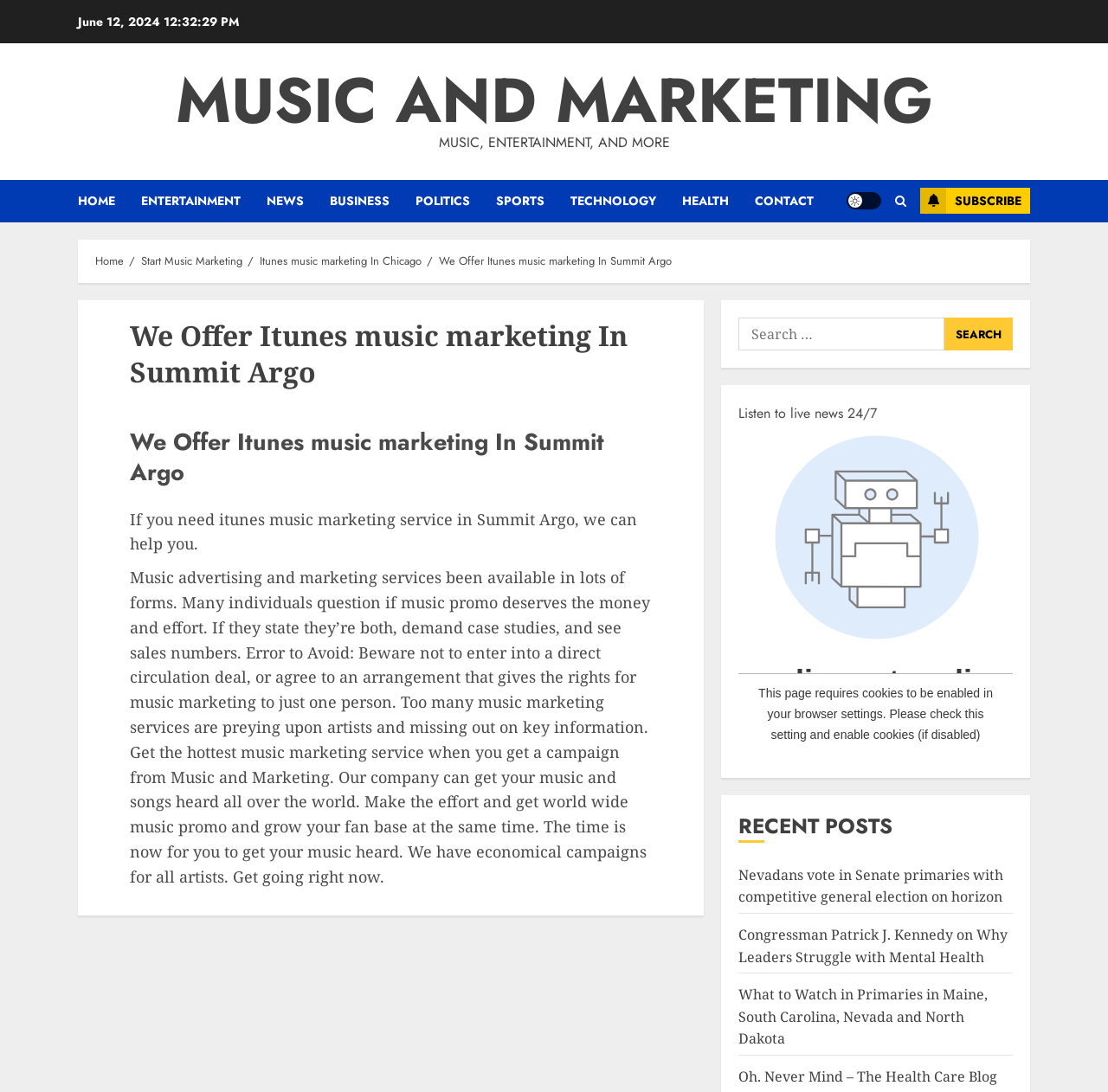Identify the bounding box coordinates of the clickable section necessary to follow the following instruction: "Read recent post about Nevadans vote in Senate primaries". The coordinates should be presented as four float numbers from 0 to 1, i.e., [left, top, right, bottom].

[0.667, 0.792, 0.906, 0.831]